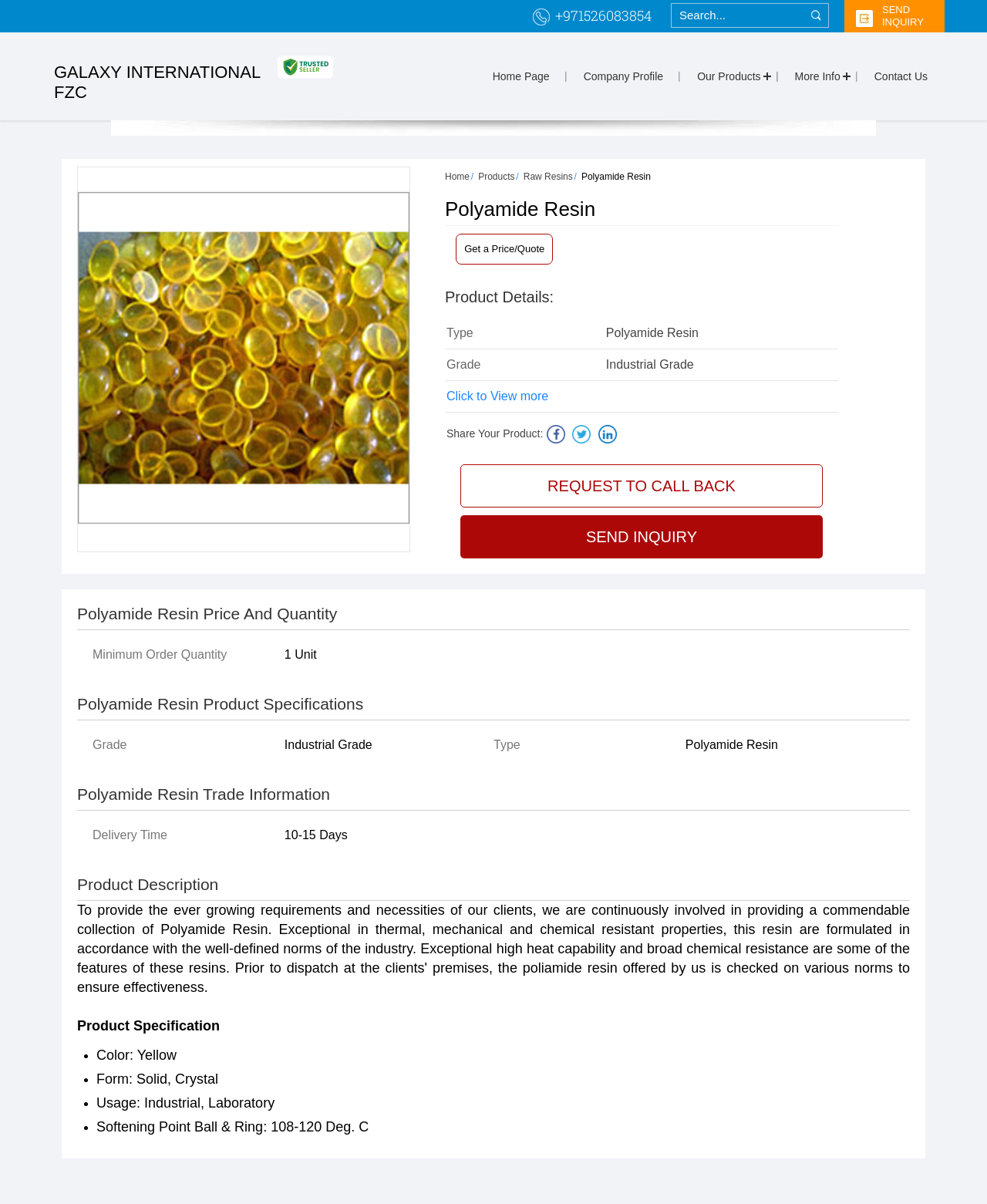What is the softening point of Polyamide Resin?
Refer to the screenshot and answer in one word or phrase.

108-120 Deg. C